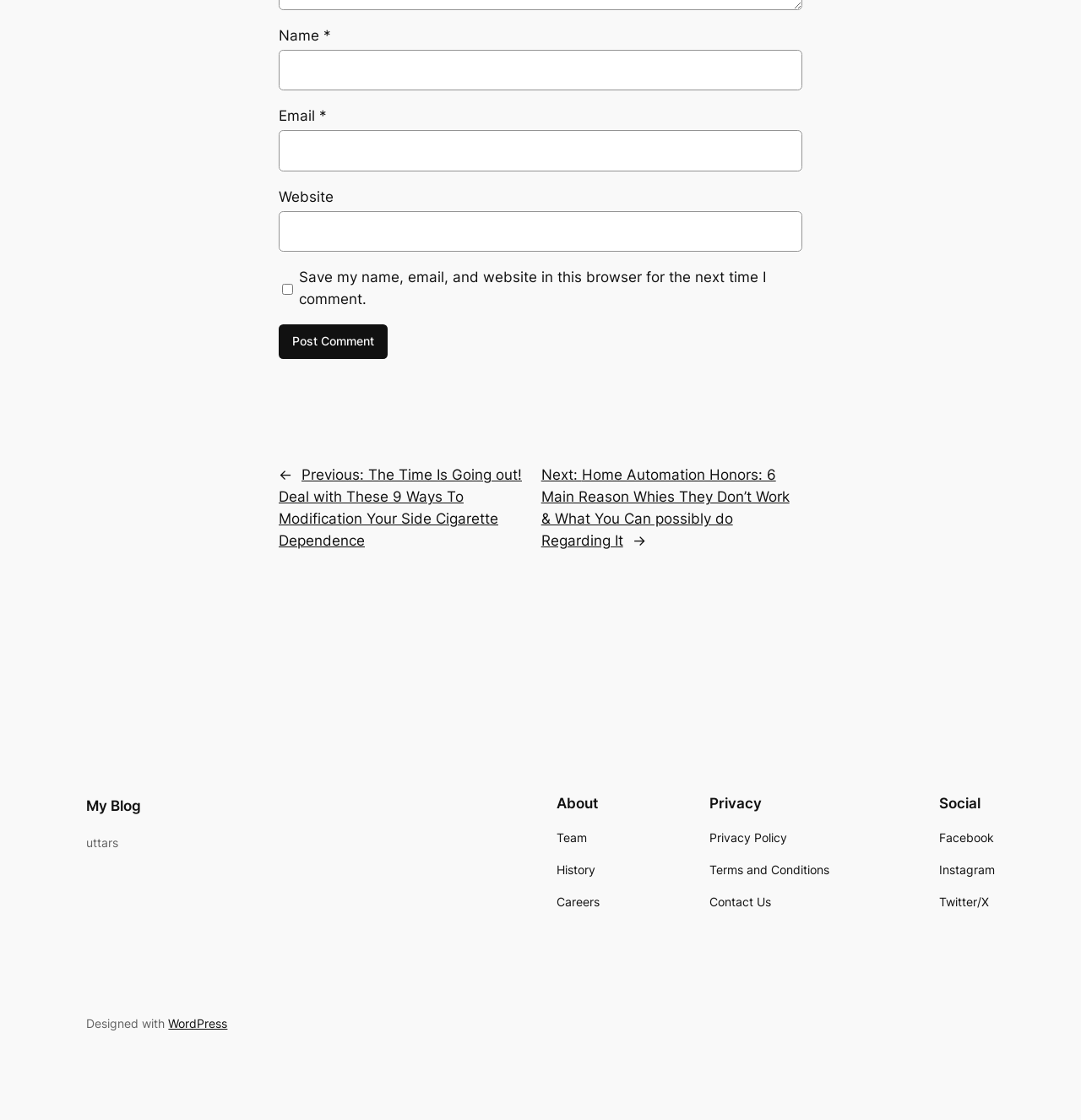Identify the bounding box coordinates for the element that needs to be clicked to fulfill this instruction: "Enter your name". Provide the coordinates in the format of four float numbers between 0 and 1: [left, top, right, bottom].

[0.258, 0.044, 0.742, 0.081]